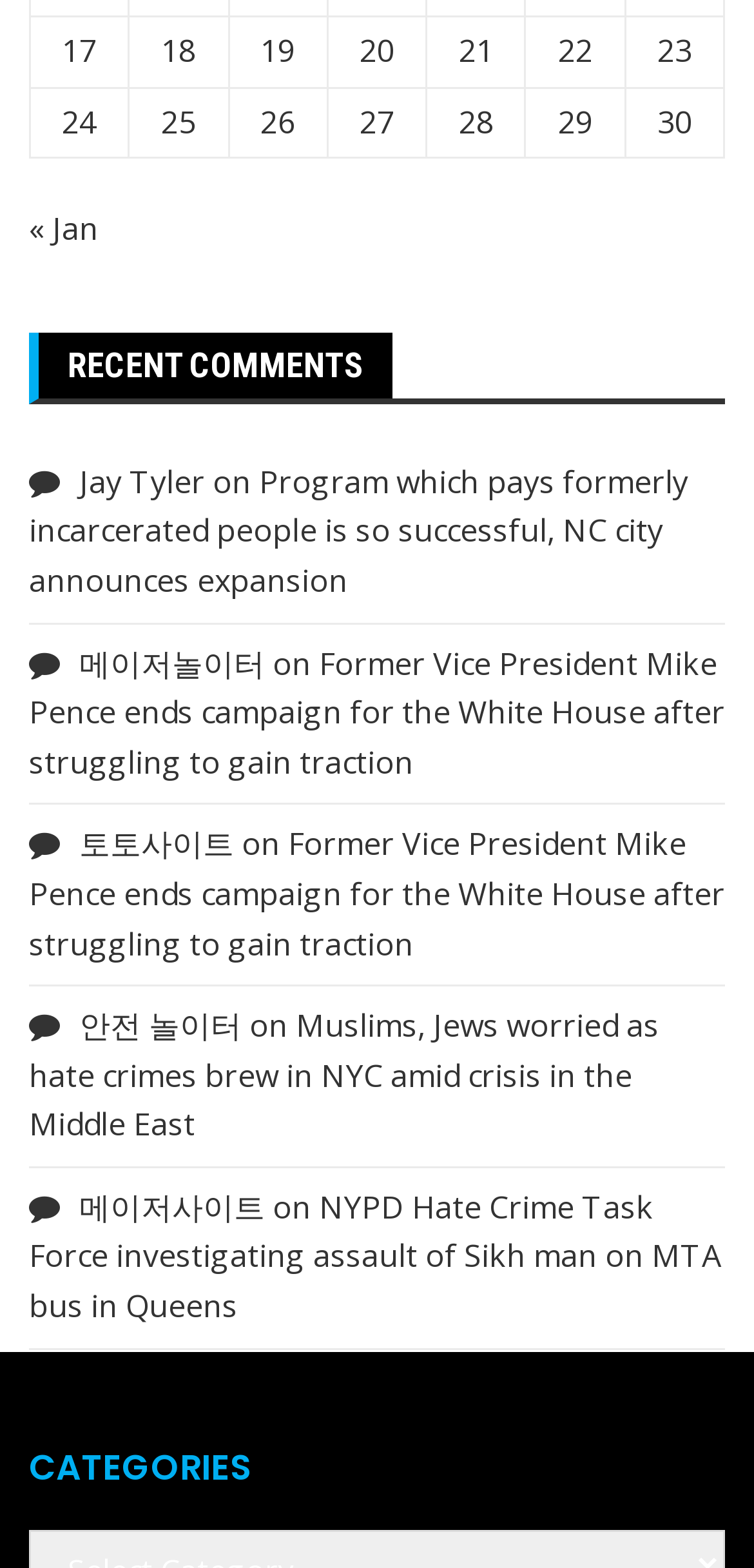Please specify the bounding box coordinates of the region to click in order to perform the following instruction: "Explore the category section".

[0.038, 0.924, 0.962, 0.948]